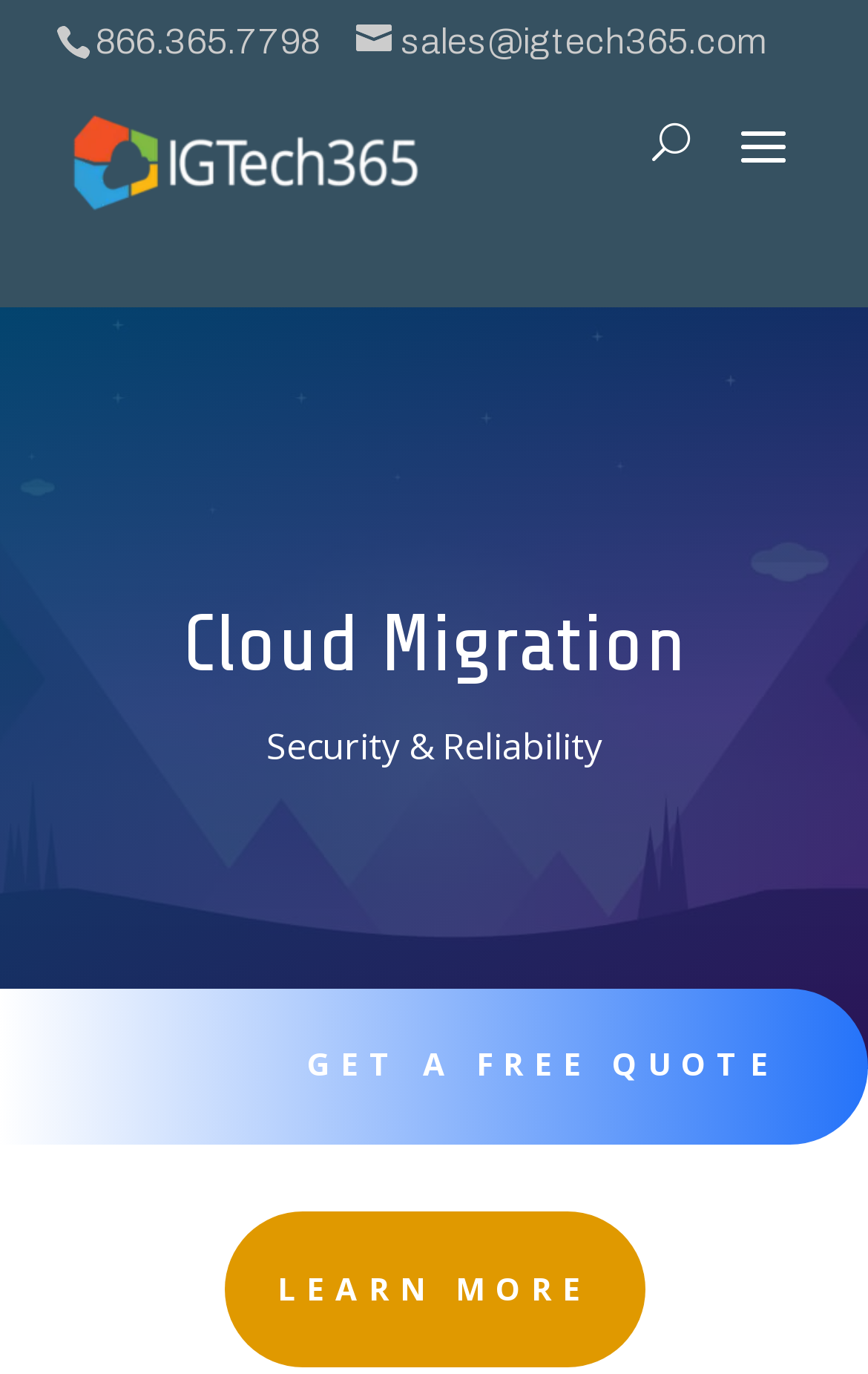Answer this question using a single word or a brief phrase:
What is the company name?

IGTech365